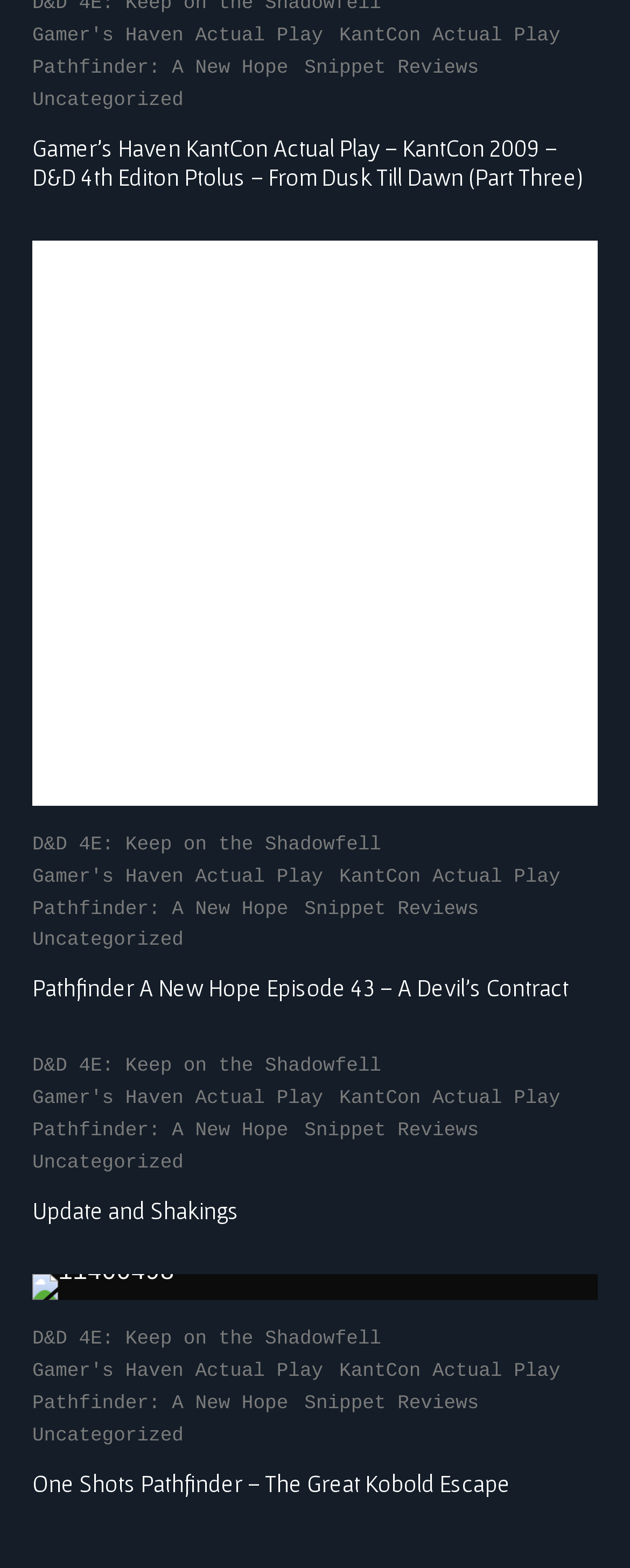How many links are there in the second article?
Look at the image and respond to the question as thoroughly as possible.

The second article contains links with IDs 473, 474, 475, 476, 477, and 478. By counting these links, we can determine that there are 6 links in the second article.